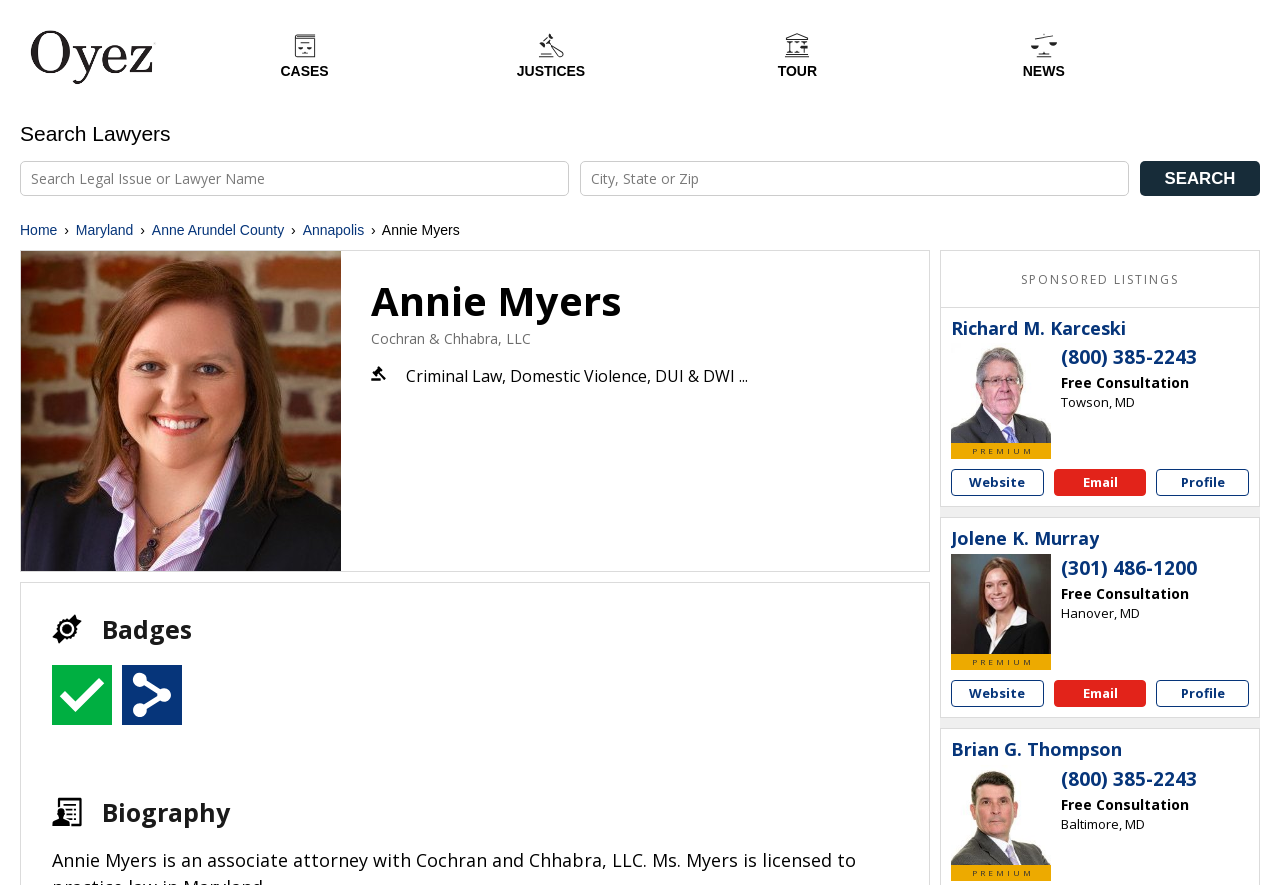What is the law firm of Annie Myers?
Using the image, give a concise answer in the form of a single word or short phrase.

Cochran & Chhabra, LLC